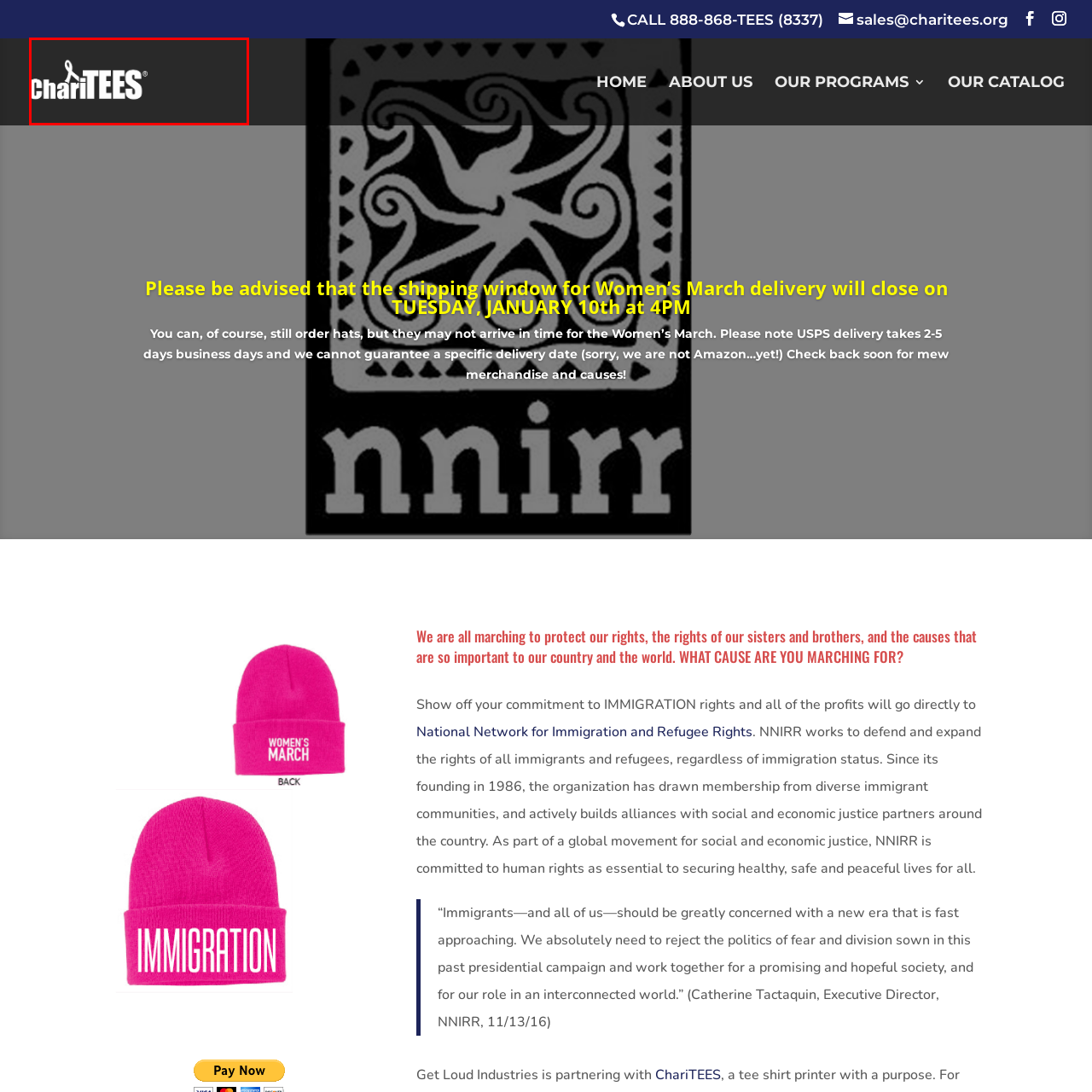What is the shape of the icon to the left of the wordmark?
Look at the image contained within the red bounding box and provide a detailed answer based on the visual details you can infer from it.

The caption describes the icon to the left of the wordmark as a stylized ribbon icon, which suggests that the shape of the icon is a ribbon.